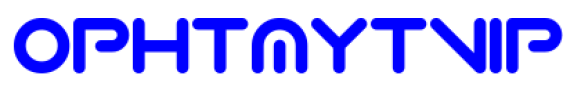Generate an in-depth description of the visual content.

This image features the logo of "Ophtmytvip," prominently displayed in a bold blue font. The design combines playful elements with a modern typography style, creating an inviting and accessible brand presence. The logo serves as a visual anchor for the webpage dedicated to showcasing unique and meaningful gifts, particularly a personalized initial necklace. This necklace, crafted from high-quality sterling silver, is highlighted as a thoughtful gift perfect for special occasions. The logo reflects the brand’s commitment to style and personalization, appealing to customers seeking elegant accessories that hold sentimental value.